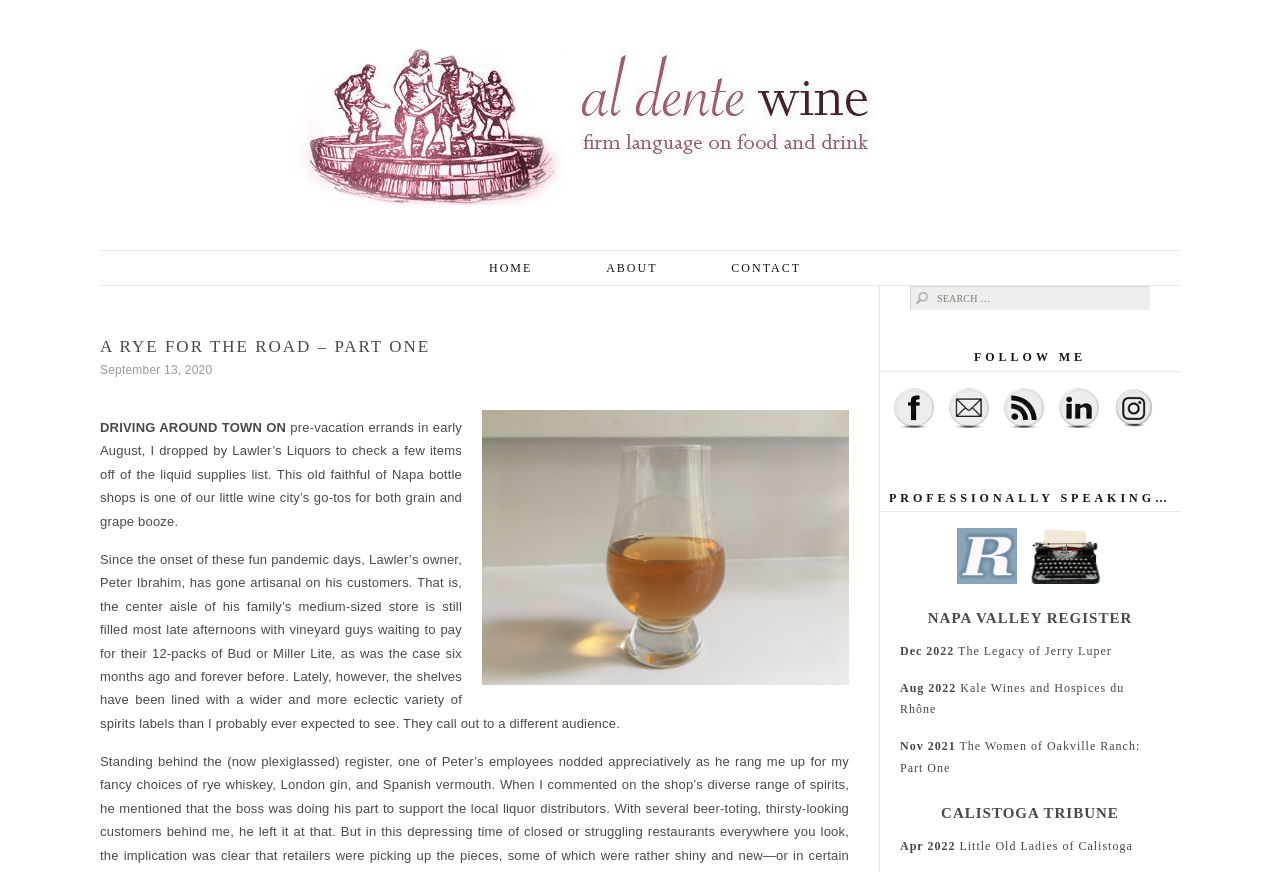What is the main title displayed on this webpage?

A RYE FOR THE ROAD – PART ONE